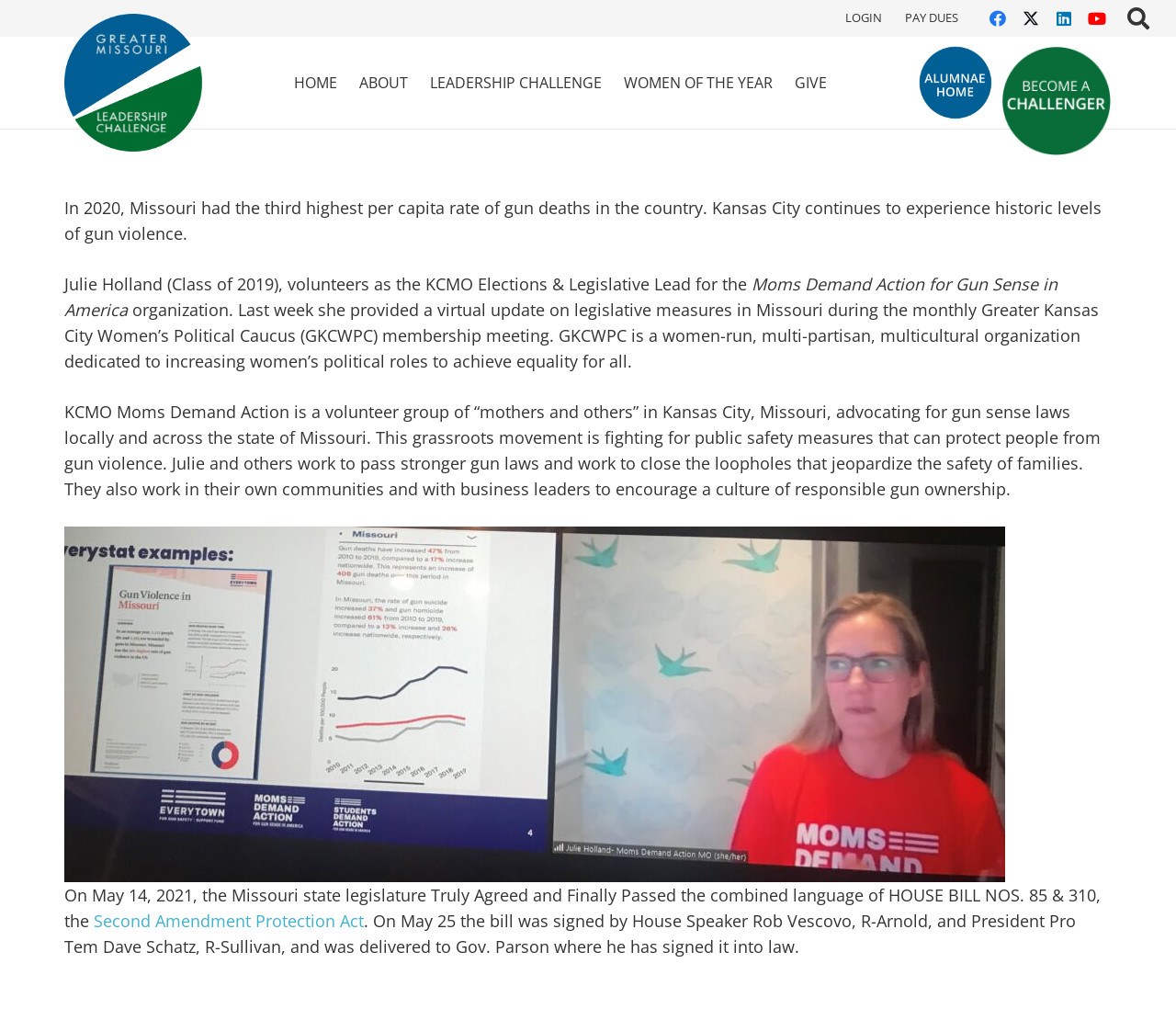Kindly determine the bounding box coordinates for the clickable area to achieve the given instruction: "Go to the HOME page".

[0.241, 0.036, 0.296, 0.126]